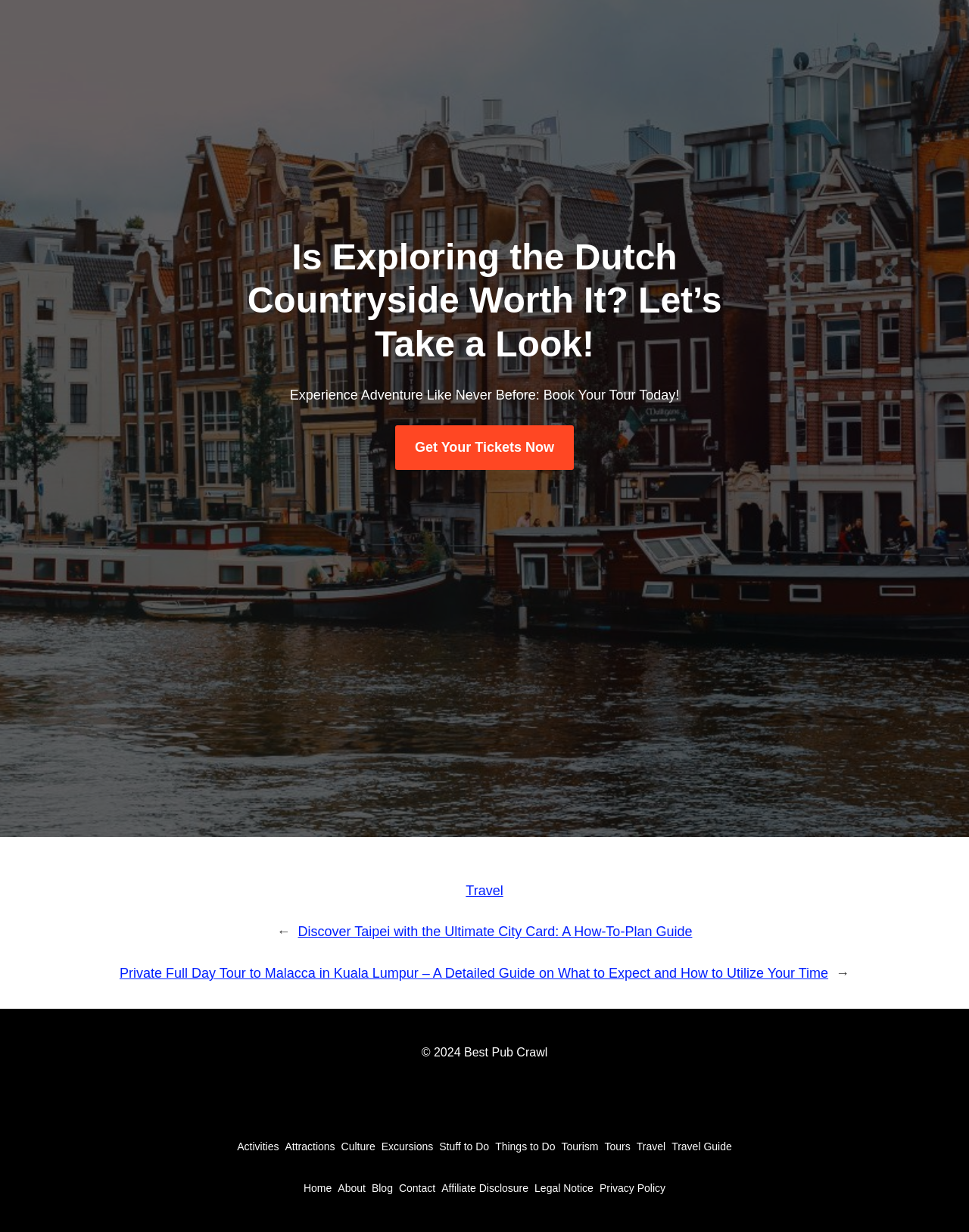Analyze the image and answer the question with as much detail as possible: 
What is the copyright year of the website?

The copyright year of the website is 2024, as indicated by the StaticText element '© 2024 Best Pub Crawl'.